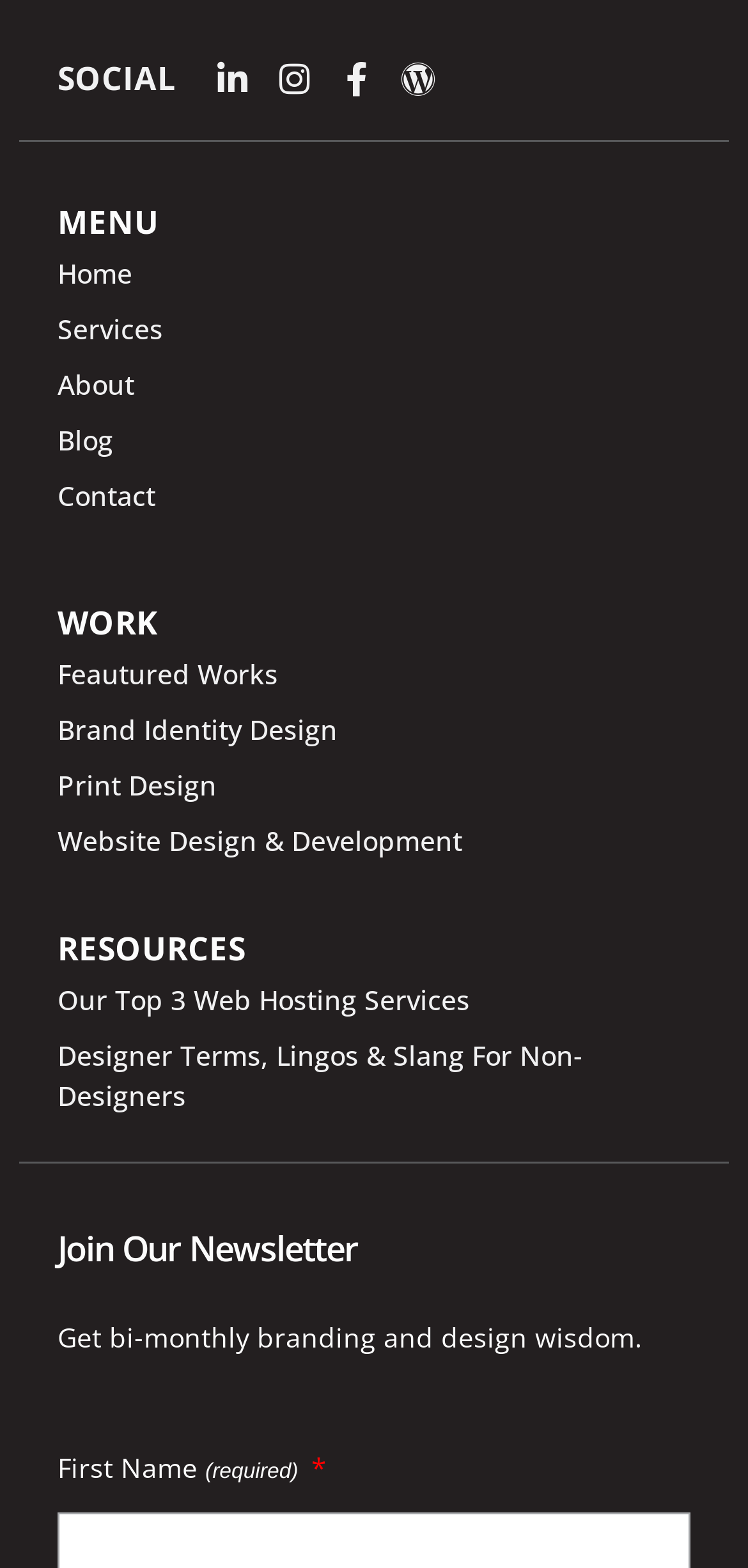How many social media links are there?
Answer briefly with a single word or phrase based on the image.

3